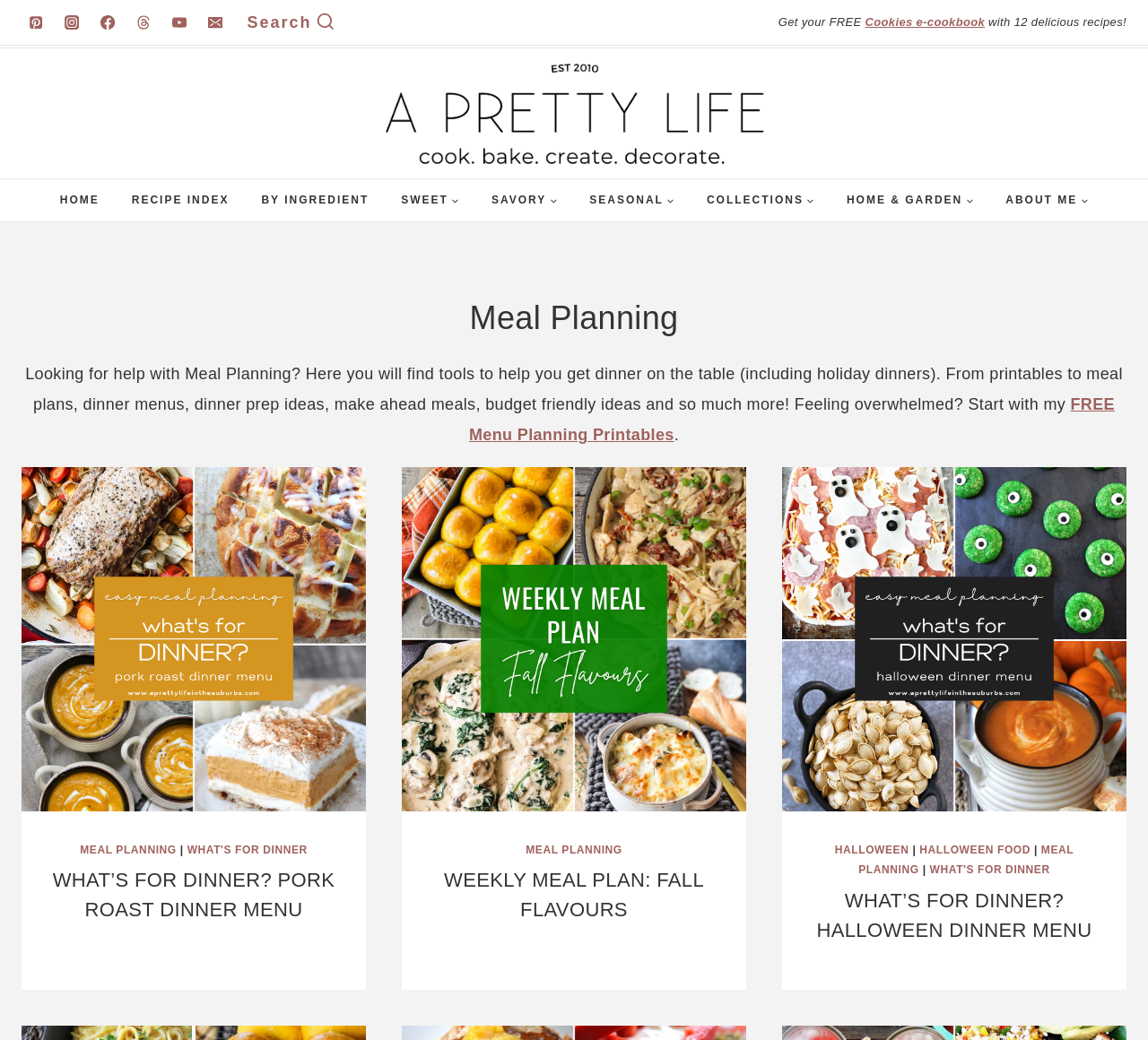Identify the bounding box coordinates for the element that needs to be clicked to fulfill this instruction: "Explore meal planning recipes". Provide the coordinates in the format of four float numbers between 0 and 1: [left, top, right, bottom].

[0.019, 0.283, 0.981, 0.329]